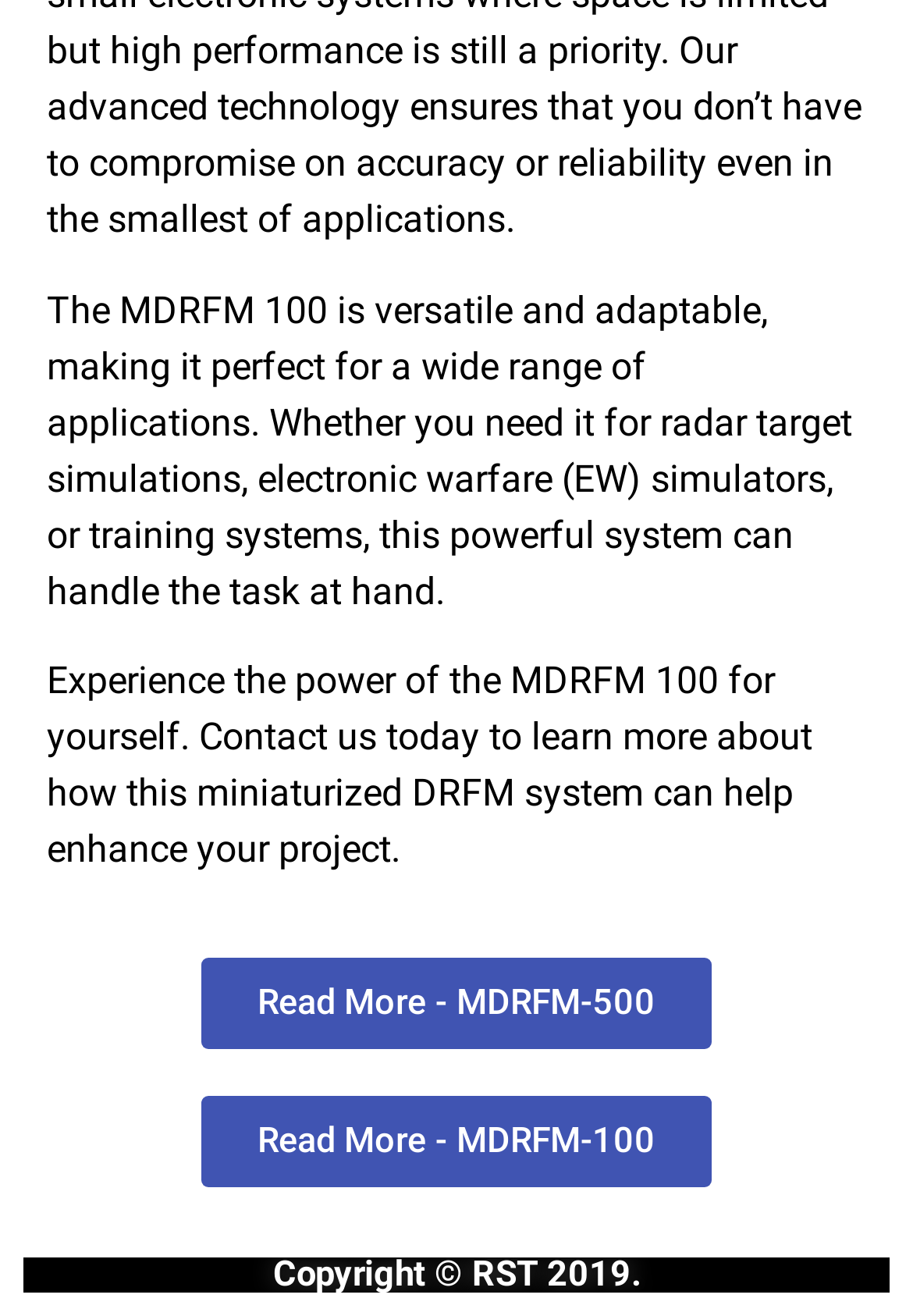Extract the bounding box coordinates for the HTML element that matches this description: "Read More - MDRFM-100". The coordinates should be four float numbers between 0 and 1, i.e., [left, top, right, bottom].

[0.221, 0.833, 0.779, 0.903]